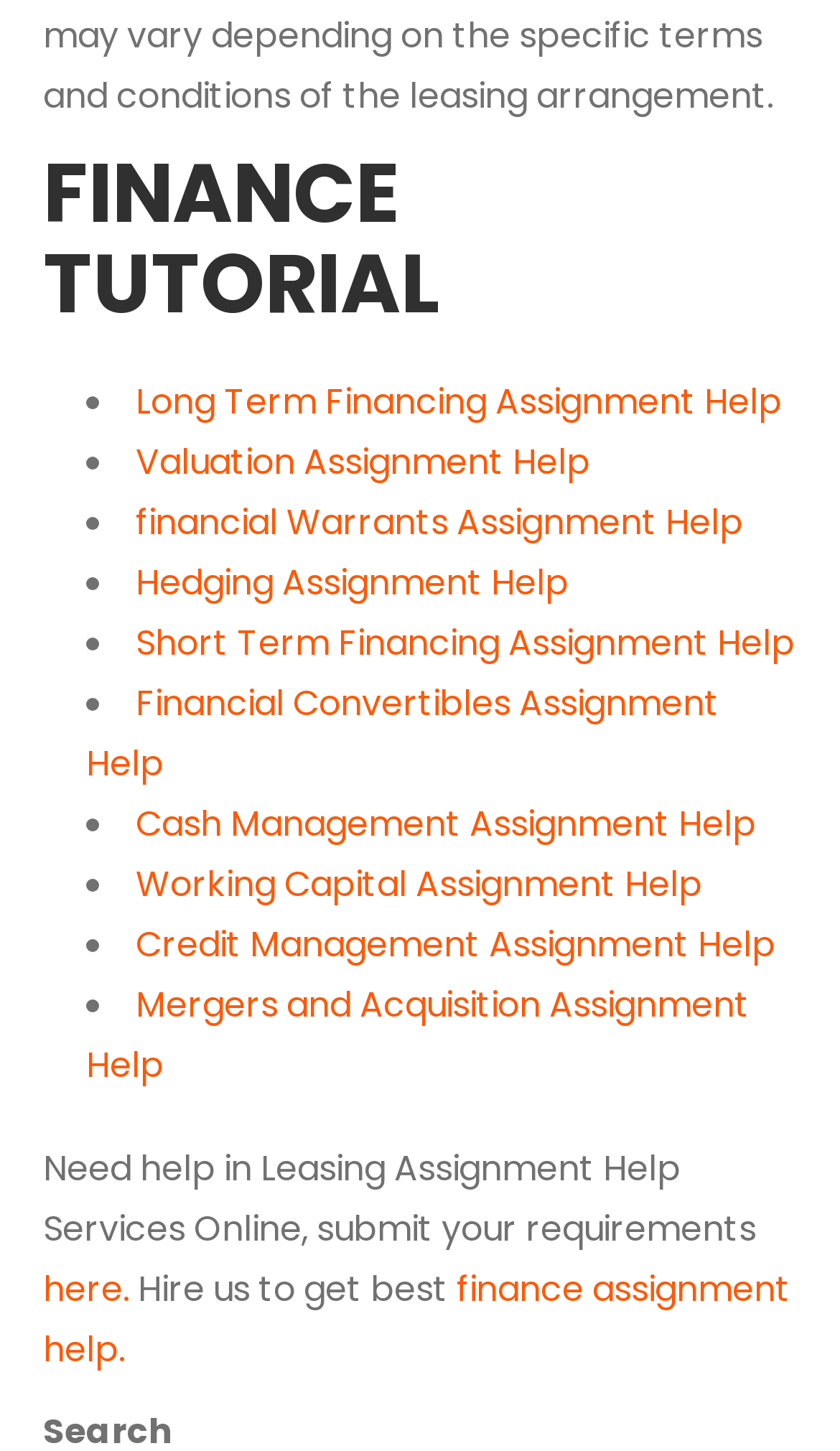Examine the image and give a thorough answer to the following question:
What type of help is offered on this webpage?

This webpage offers assignment help services, as evident from the links to different finance-related assignments, such as Long Term Financing, Valuation, and Cash Management.